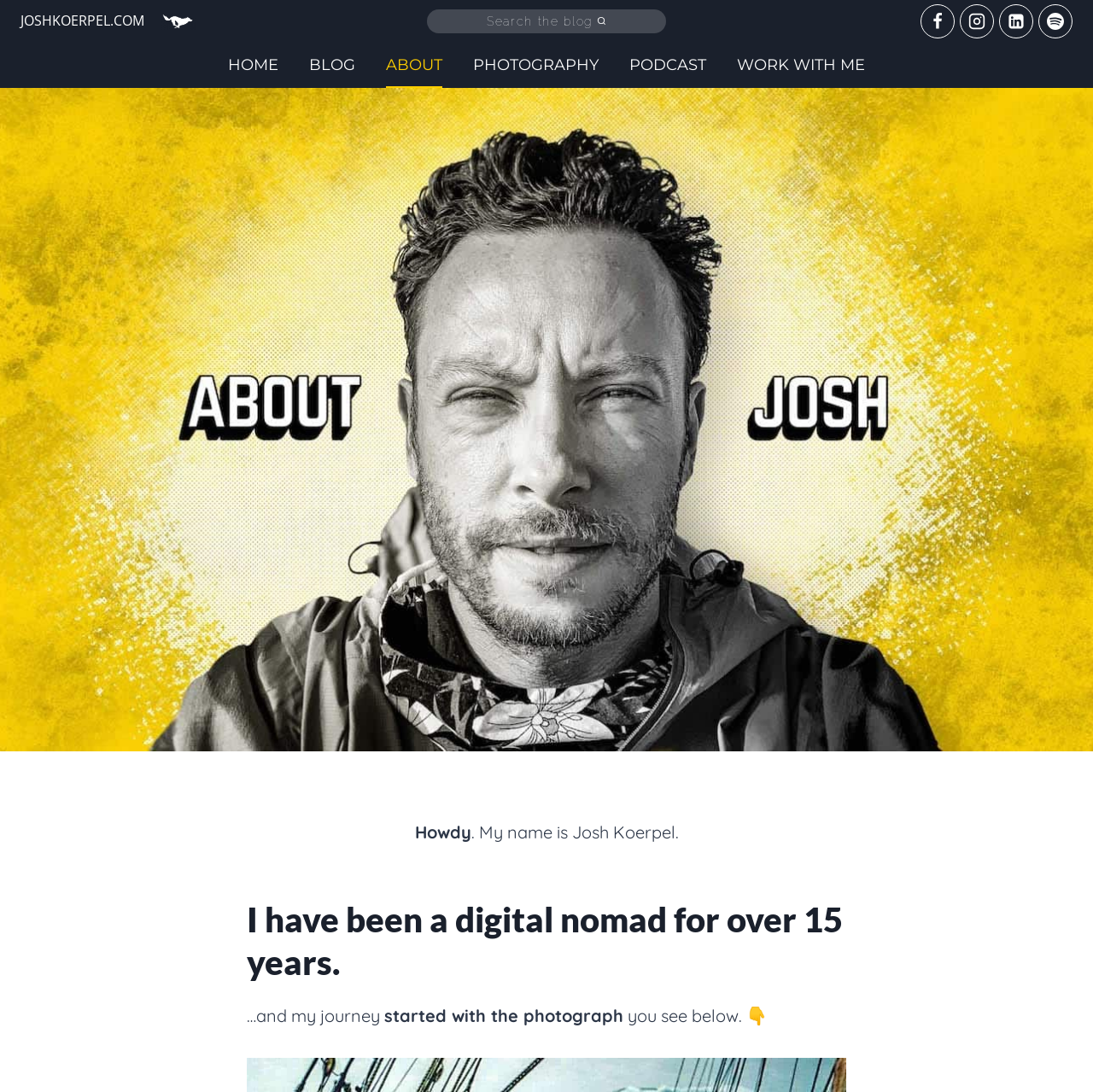Determine the bounding box for the described UI element: "Work With Me".

[0.66, 0.039, 0.805, 0.081]